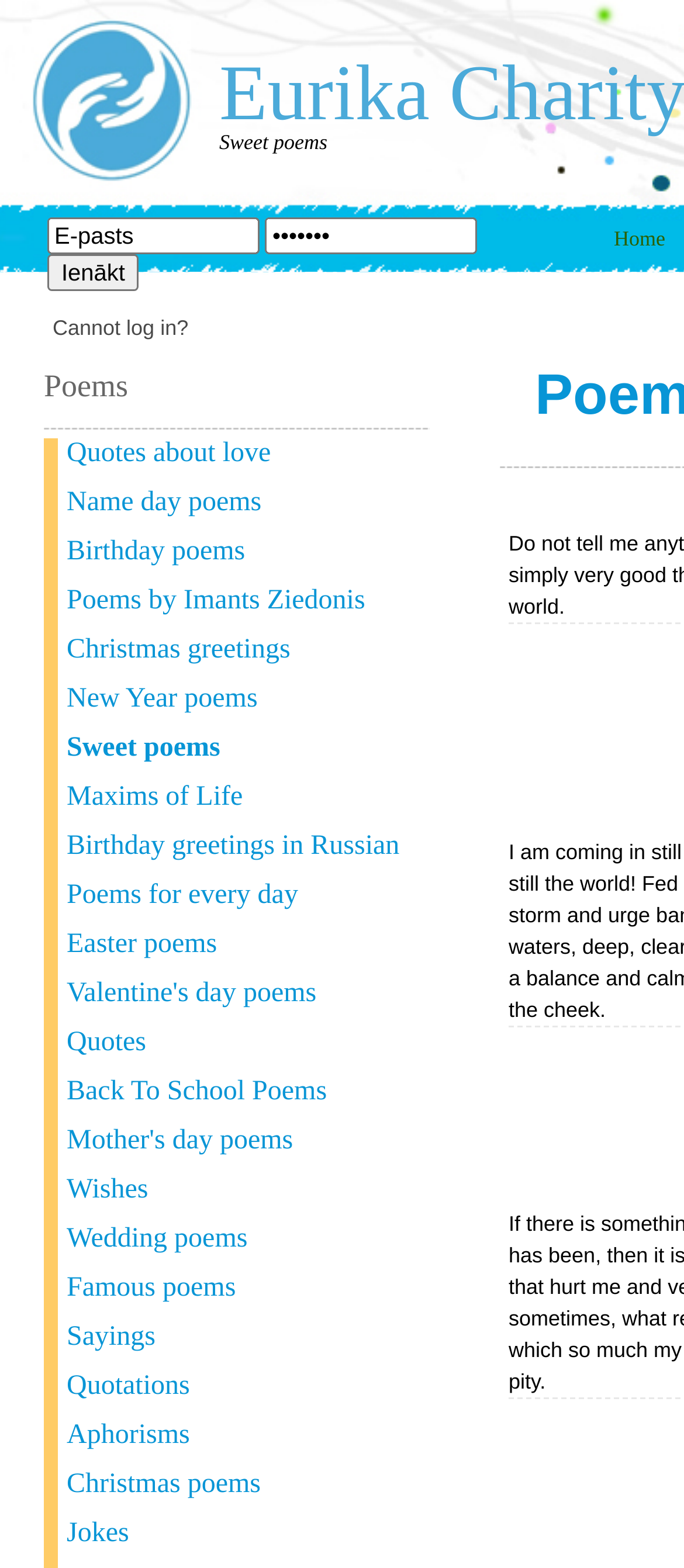Provide your answer to the question using just one word or phrase: What is the label of the button below the textboxes?

Ienākt